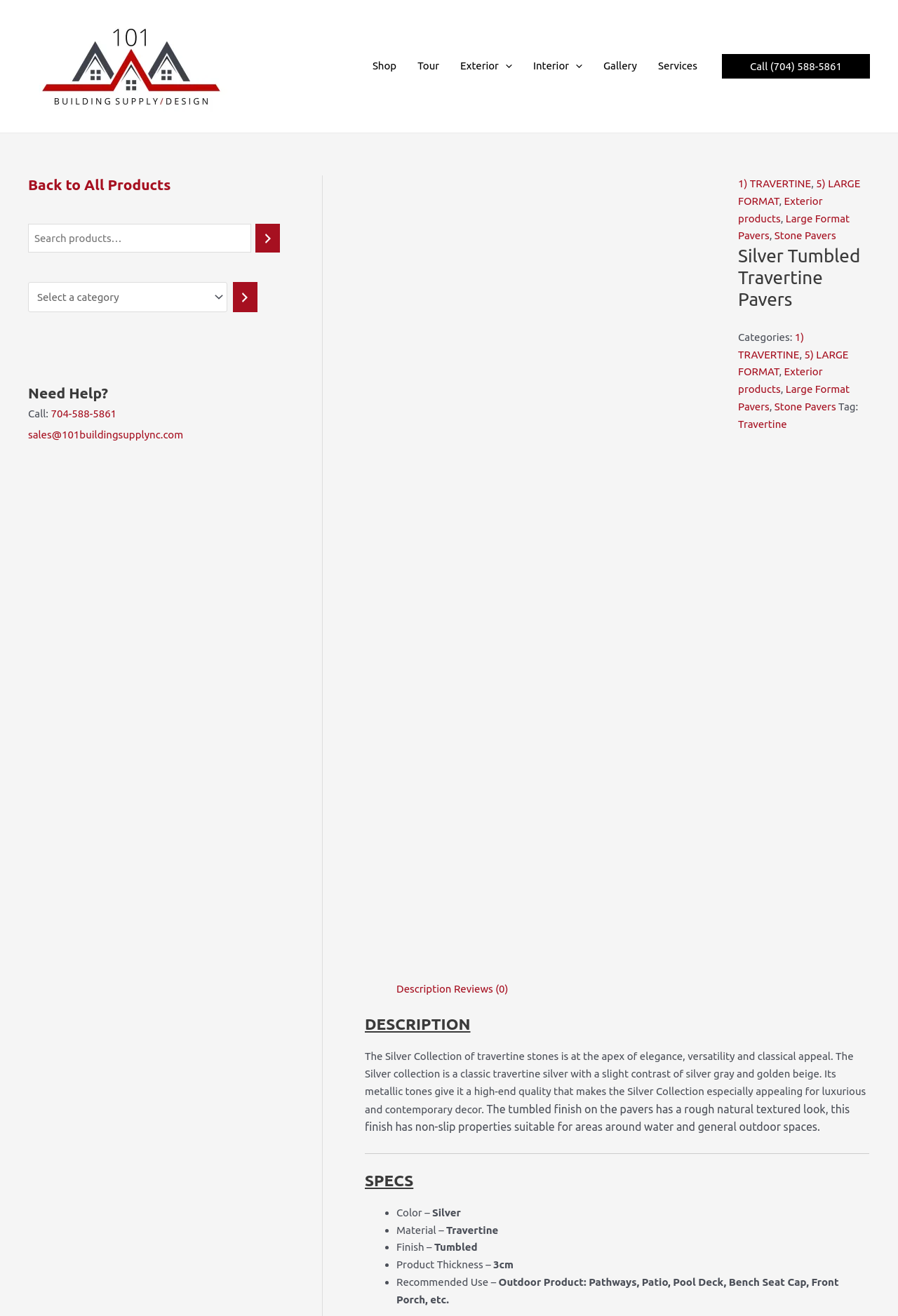Based on the element description Back to All Products, identify the bounding box coordinates for the UI element. The coordinates should be in the format (top-left x, top-left y, bottom-right x, bottom-right y) and within the 0 to 1 range.

[0.031, 0.134, 0.19, 0.147]